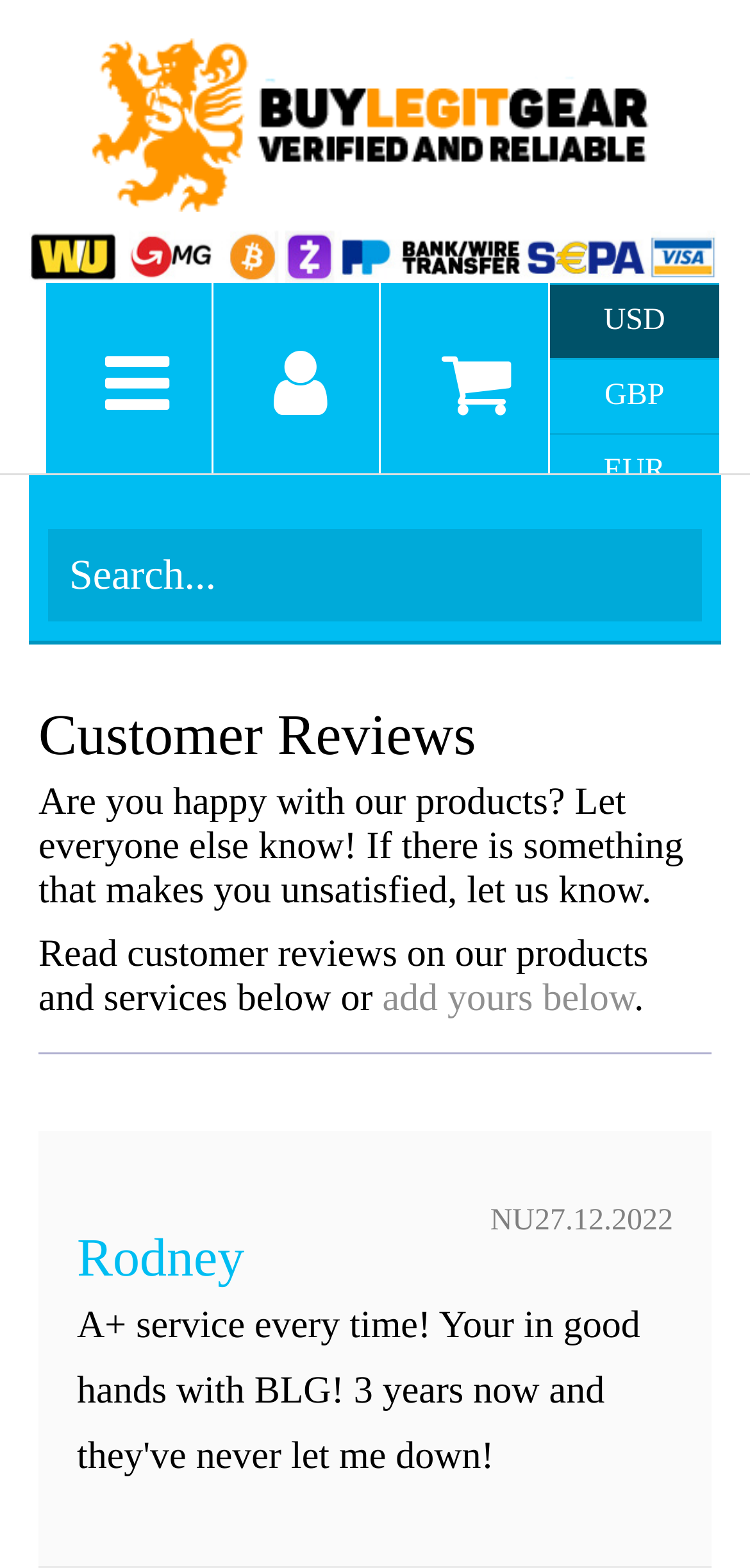Determine the bounding box coordinates of the clickable element to complete this instruction: "read customer reviews". Provide the coordinates in the format of four float numbers between 0 and 1, [left, top, right, bottom].

[0.051, 0.448, 0.949, 0.492]